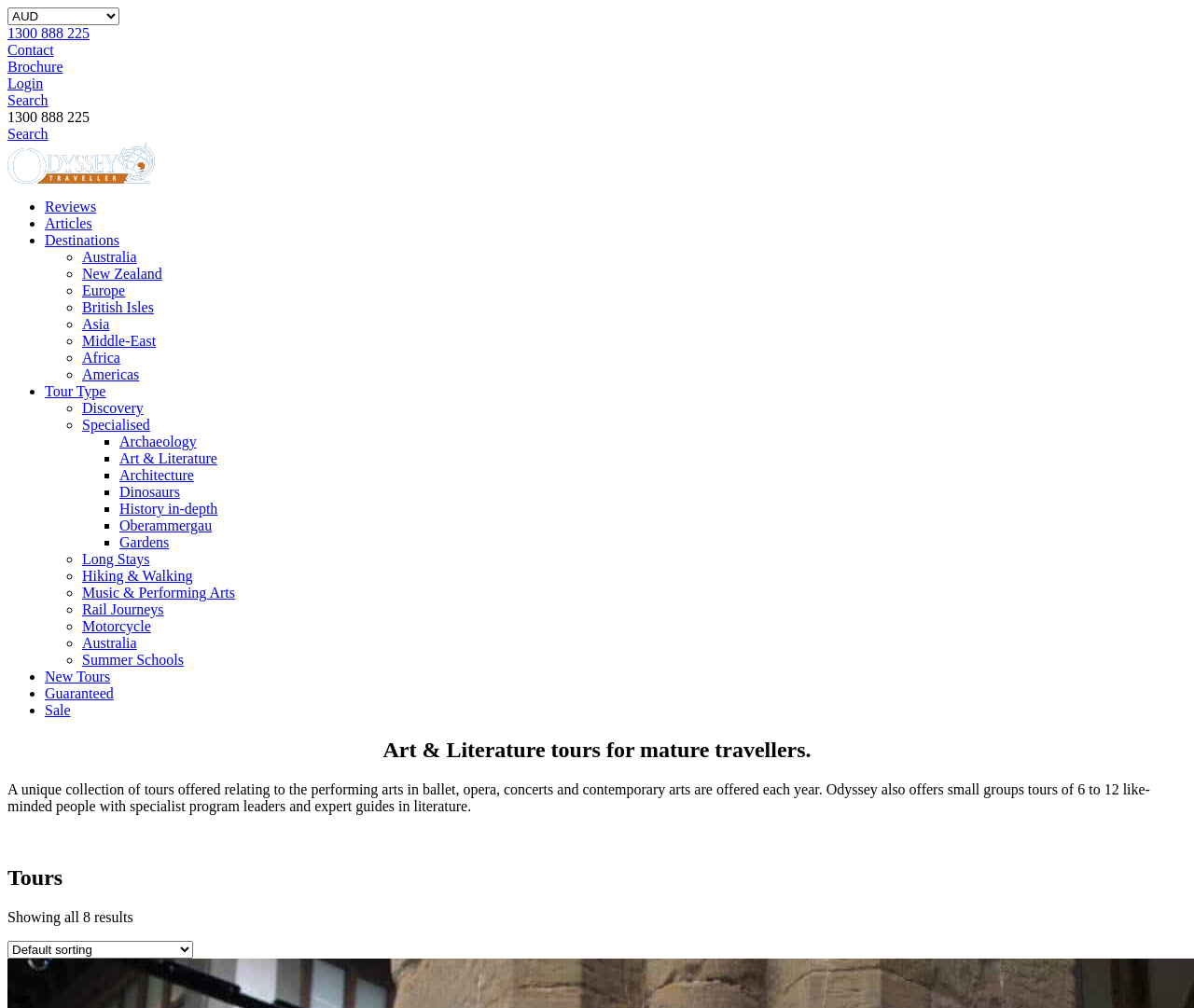Please locate the bounding box coordinates of the region I need to click to follow this instruction: "Search for a tour".

[0.006, 0.092, 0.04, 0.107]